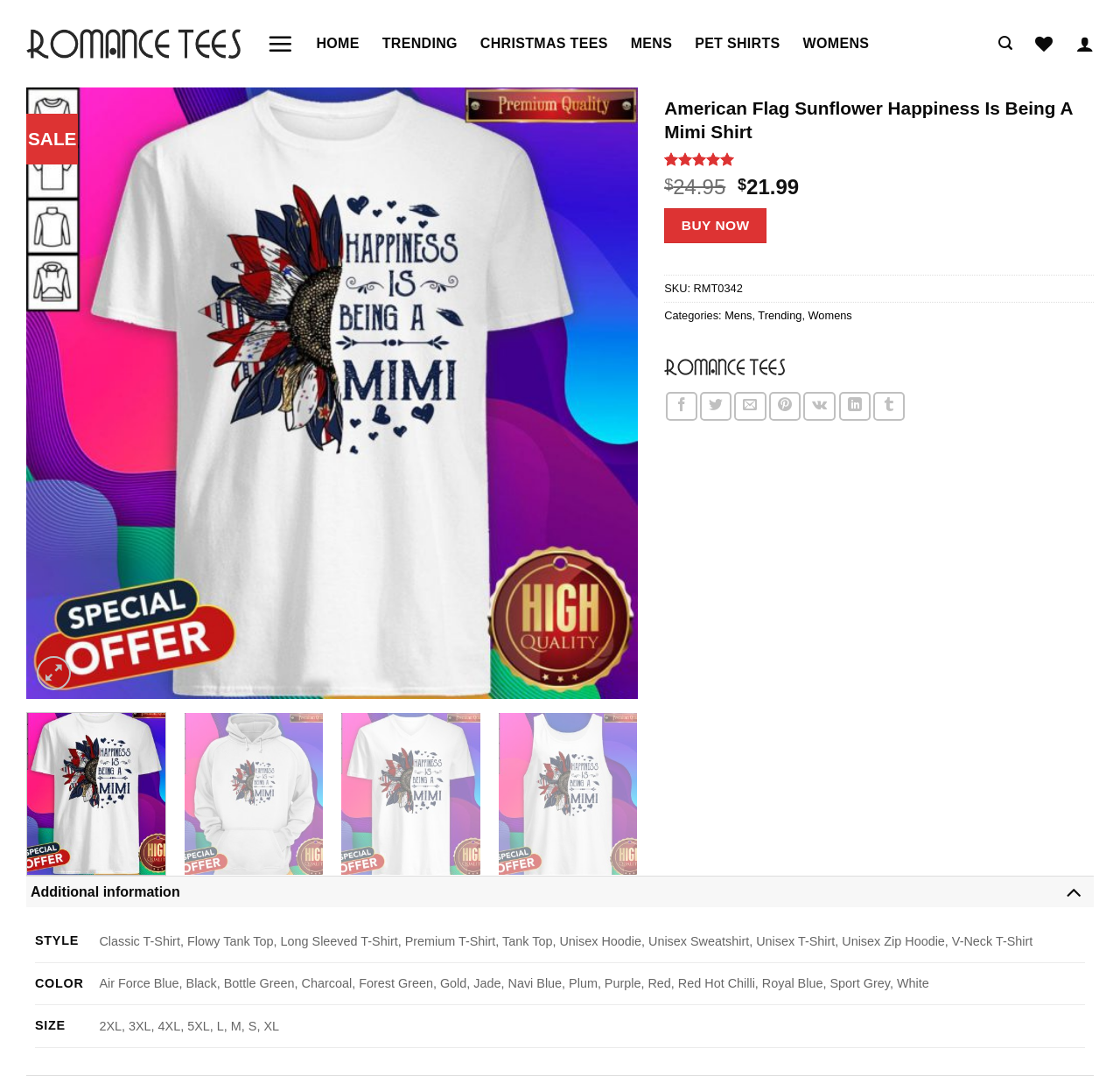Please determine the bounding box coordinates for the element that should be clicked to follow these instructions: "Click on the 'BUY NOW' button".

[0.593, 0.194, 0.685, 0.226]